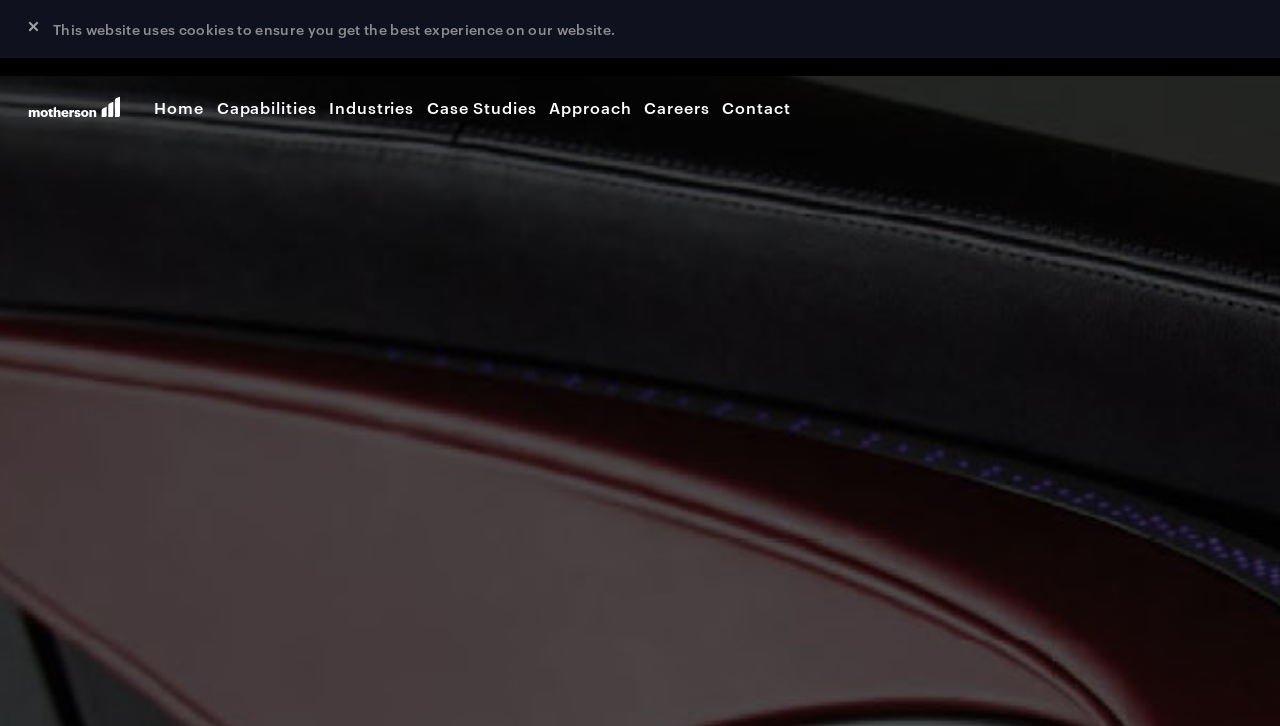Identify the bounding box coordinates for the UI element that matches this description: "Capabilities".

[0.169, 0.132, 0.247, 0.164]